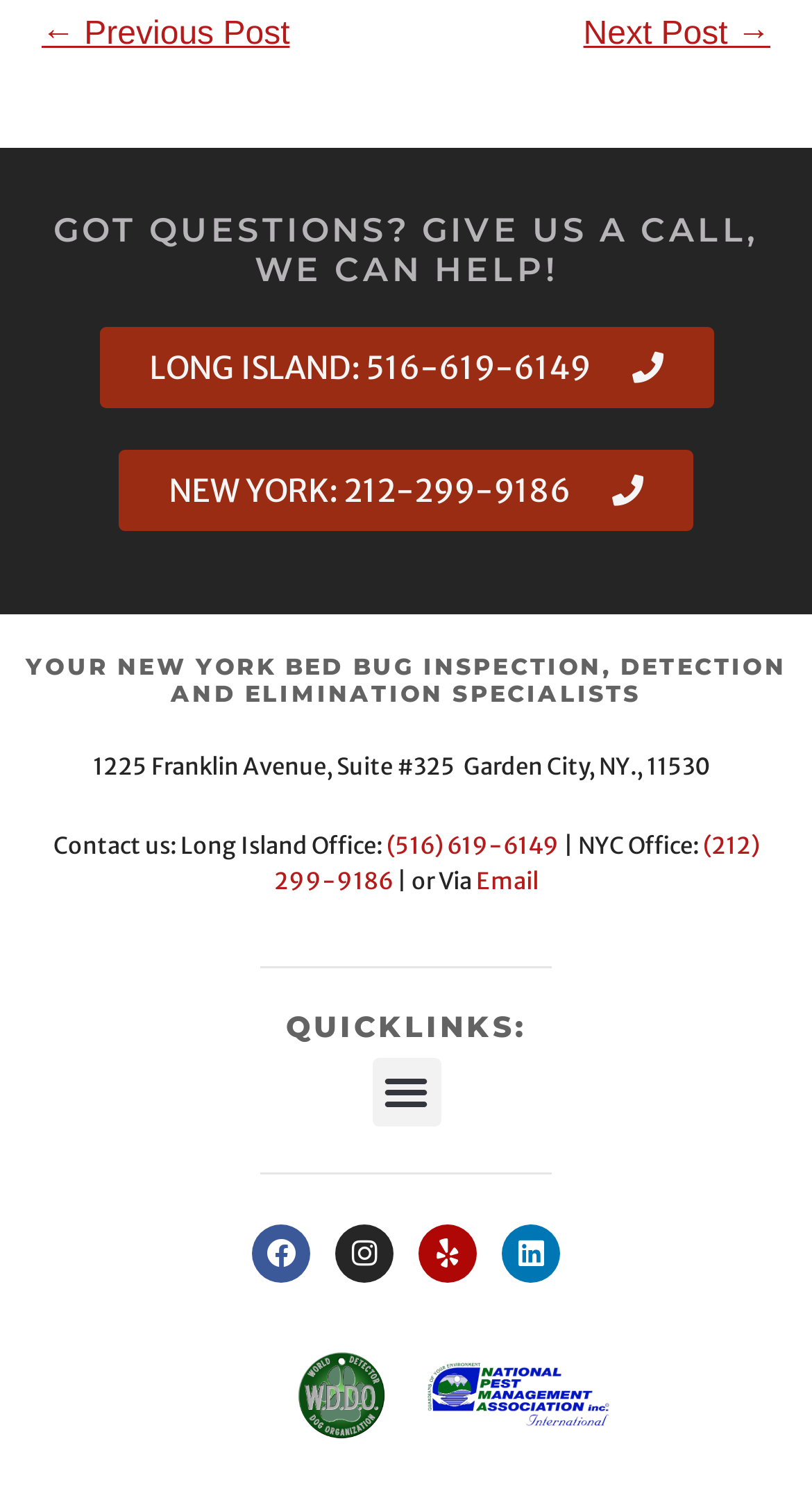Extract the bounding box coordinates for the UI element described as: "Menu".

[0.458, 0.709, 0.542, 0.755]